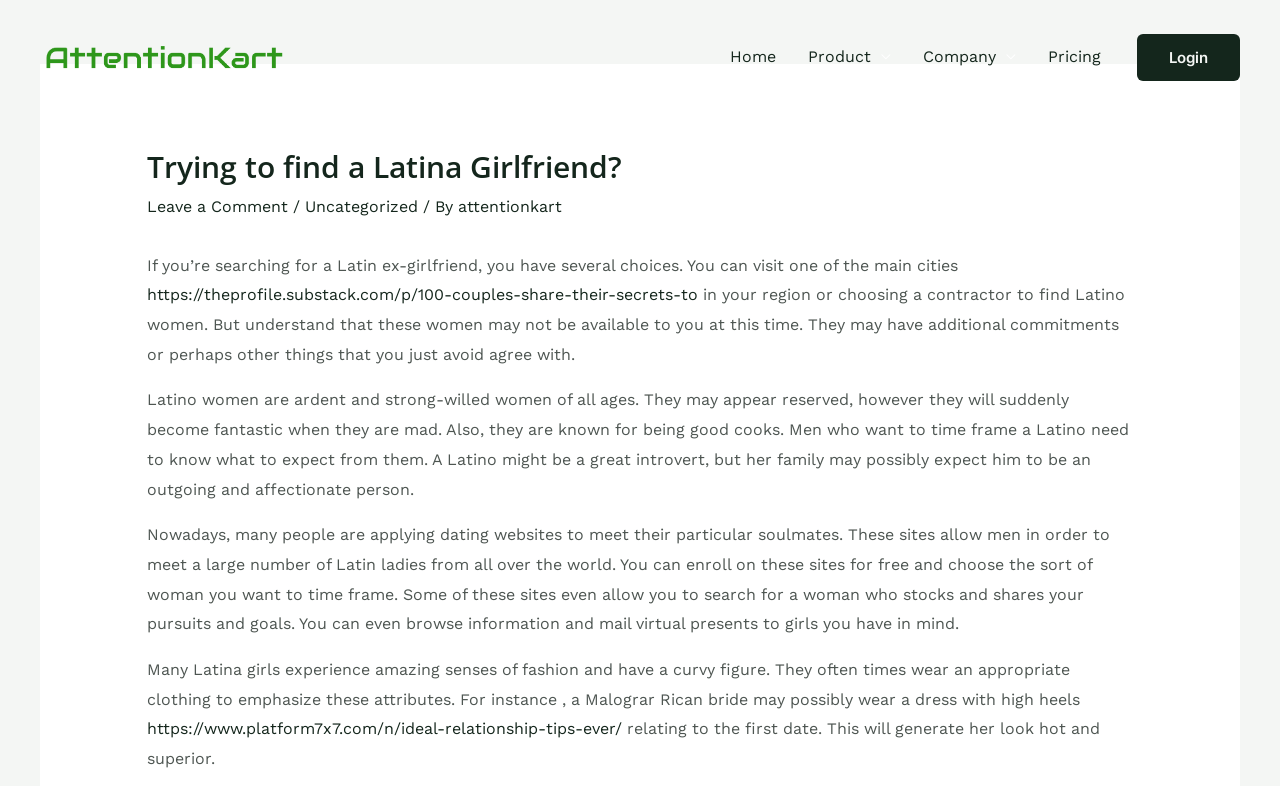Observe the image and answer the following question in detail: How can men meet Latina women?

According to the static text element, men can meet Latina women by enrolling on dating websites that allow them to search for women who share their interests and goals.